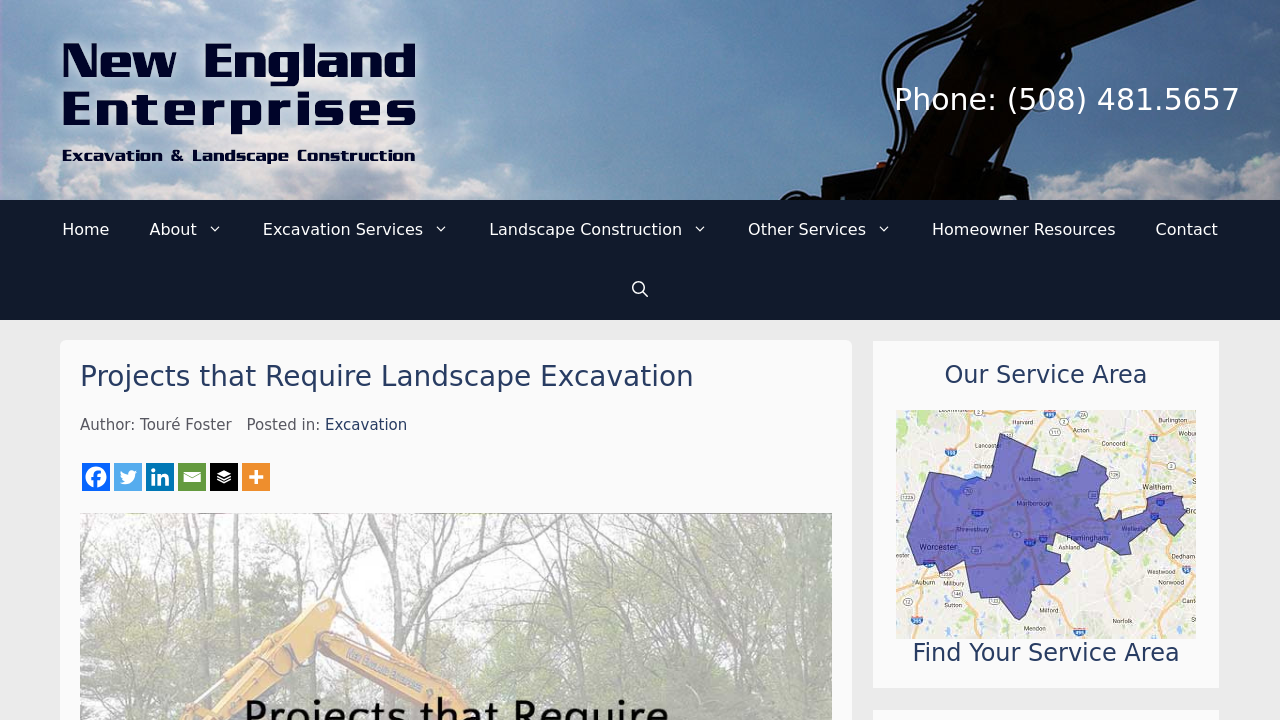Find the bounding box coordinates of the clickable region needed to perform the following instruction: "Call the phone number". The coordinates should be provided as four float numbers between 0 and 1, i.e., [left, top, right, bottom].

[0.786, 0.114, 0.969, 0.162]